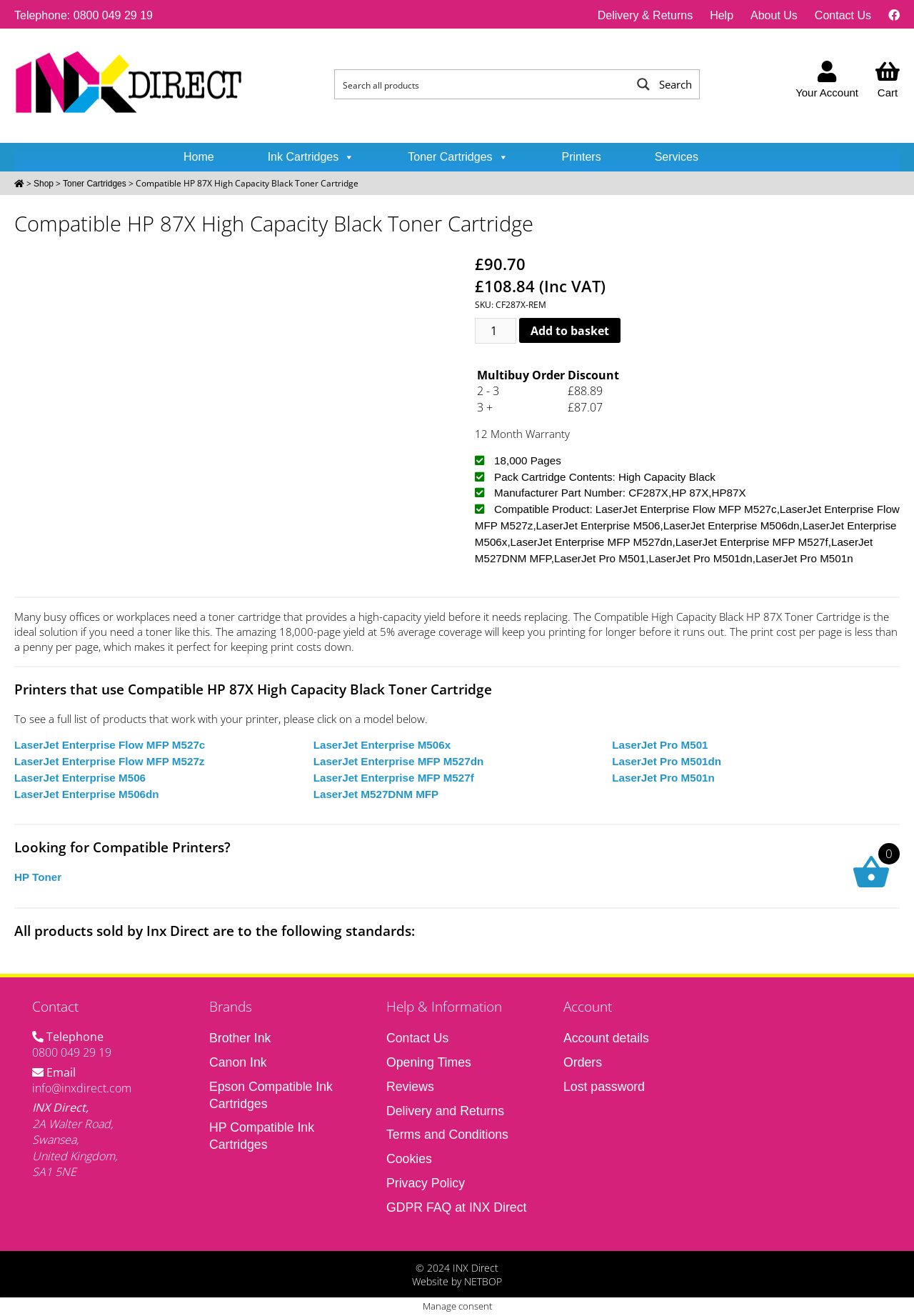Extract the bounding box coordinates for the UI element described as: "LaserJet Enterprise M506".

[0.016, 0.586, 0.159, 0.595]